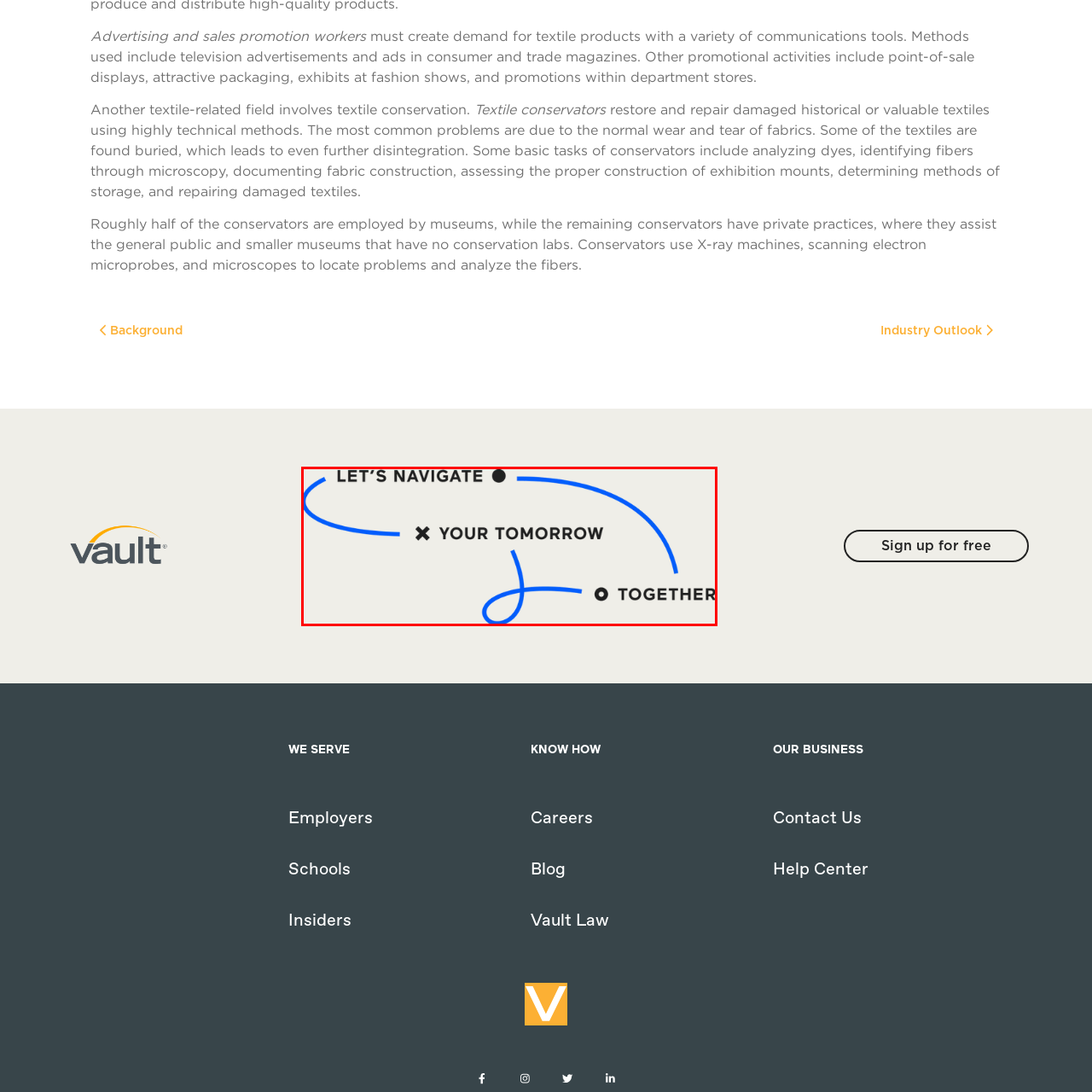What does the playful use of lines and shapes in blue symbolize?
Examine the image within the red bounding box and provide a comprehensive answer to the question.

The playful use of lines and shapes in blue not only adds an artistic touch but also suggests a path or journey, symbolizing guidance towards a brighter future, and inspiring viewers to engage proactively in shaping their futures.